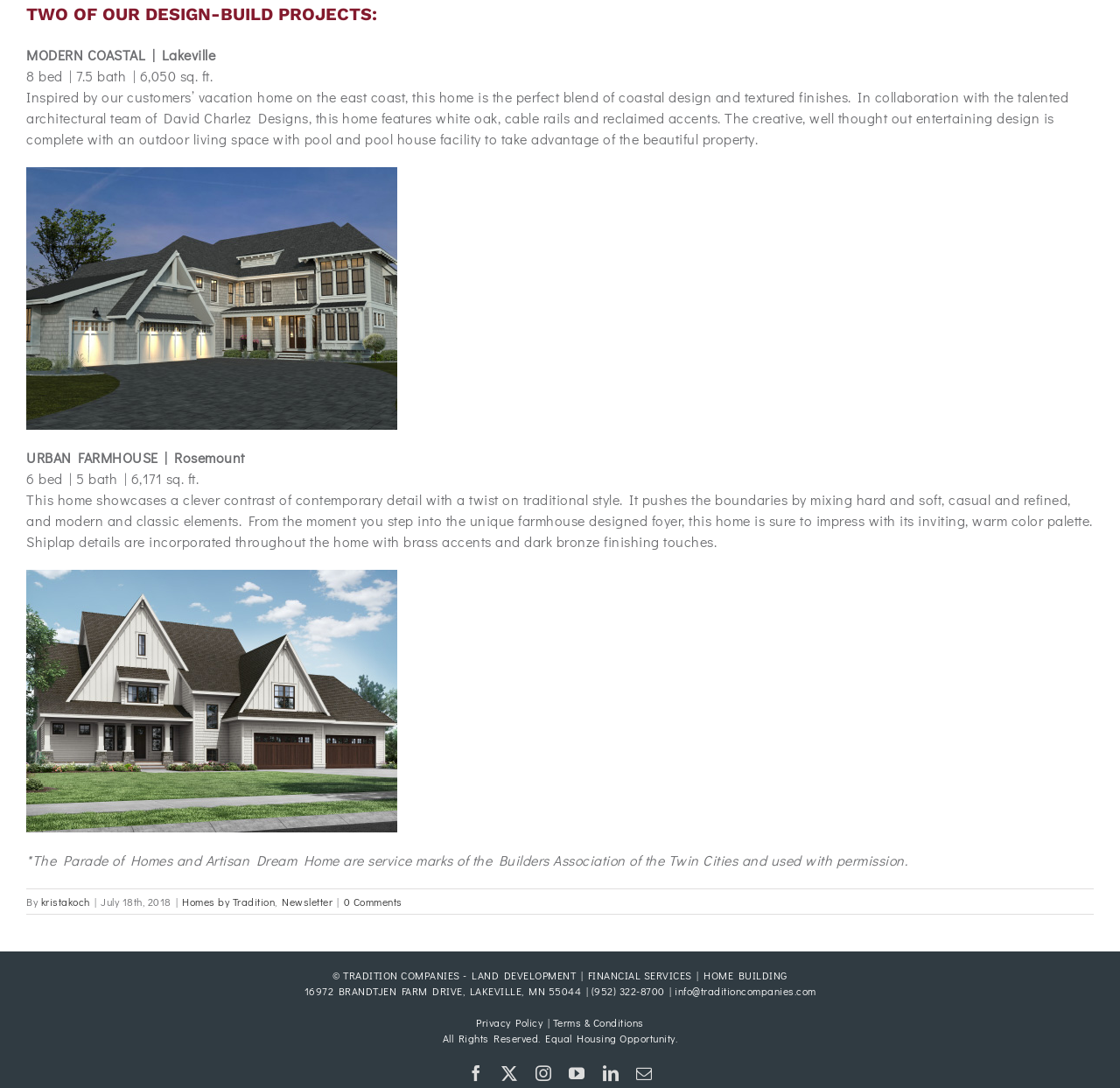Using the element description Privacy Policy, predict the bounding box coordinates for the UI element. Provide the coordinates in (top-left x, top-left y, bottom-right x, bottom-right y) format with values ranging from 0 to 1.

[0.425, 0.933, 0.485, 0.946]